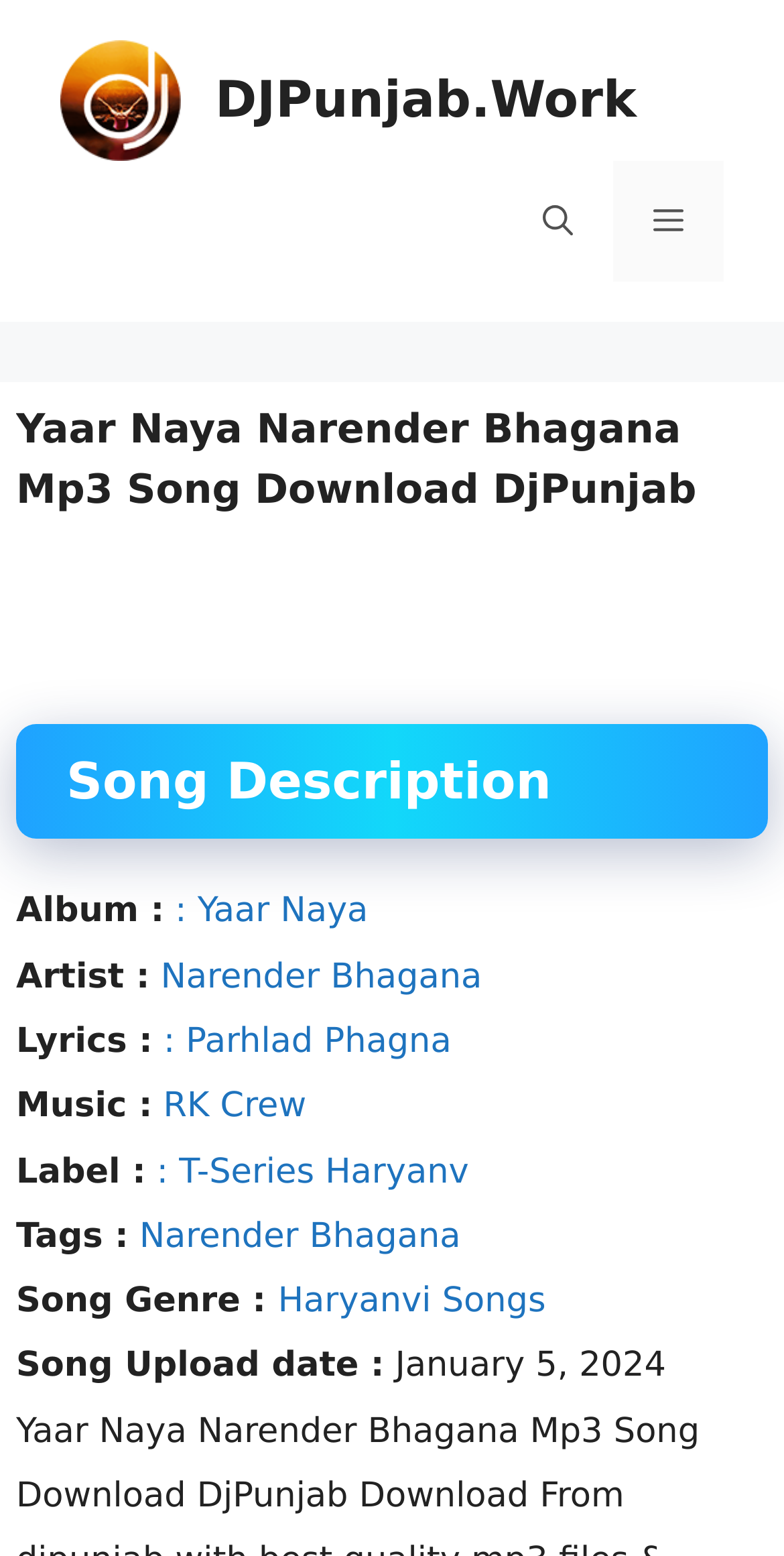Find the bounding box coordinates of the element to click in order to complete this instruction: "Check the song upload date". The bounding box coordinates must be four float numbers between 0 and 1, denoted as [left, top, right, bottom].

[0.49, 0.865, 0.85, 0.891]